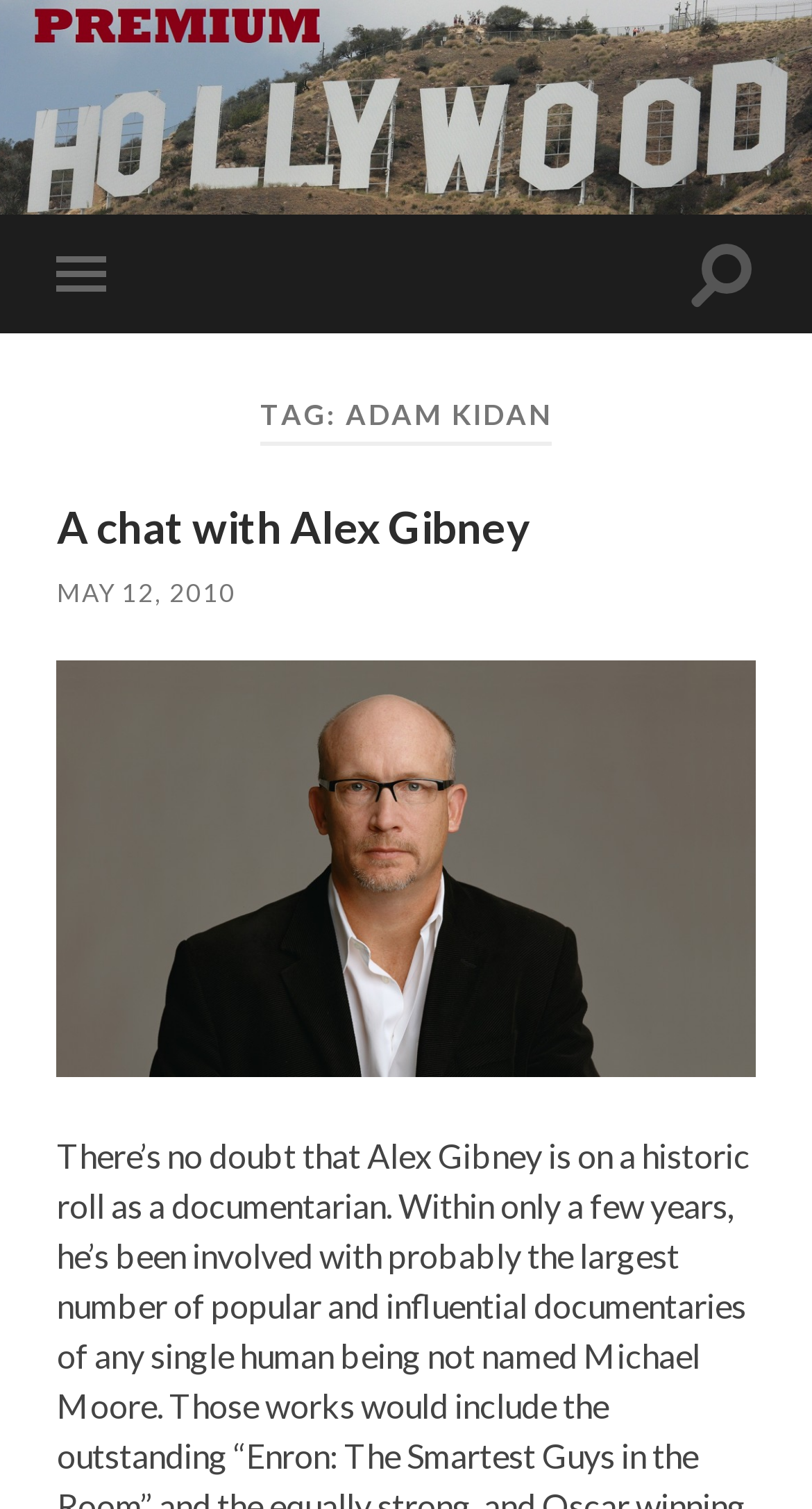From the webpage screenshot, identify the region described by May 12, 2010. Provide the bounding box coordinates as (top-left x, top-left y, bottom-right x, bottom-right y), with each value being a floating point number between 0 and 1.

[0.07, 0.382, 0.291, 0.403]